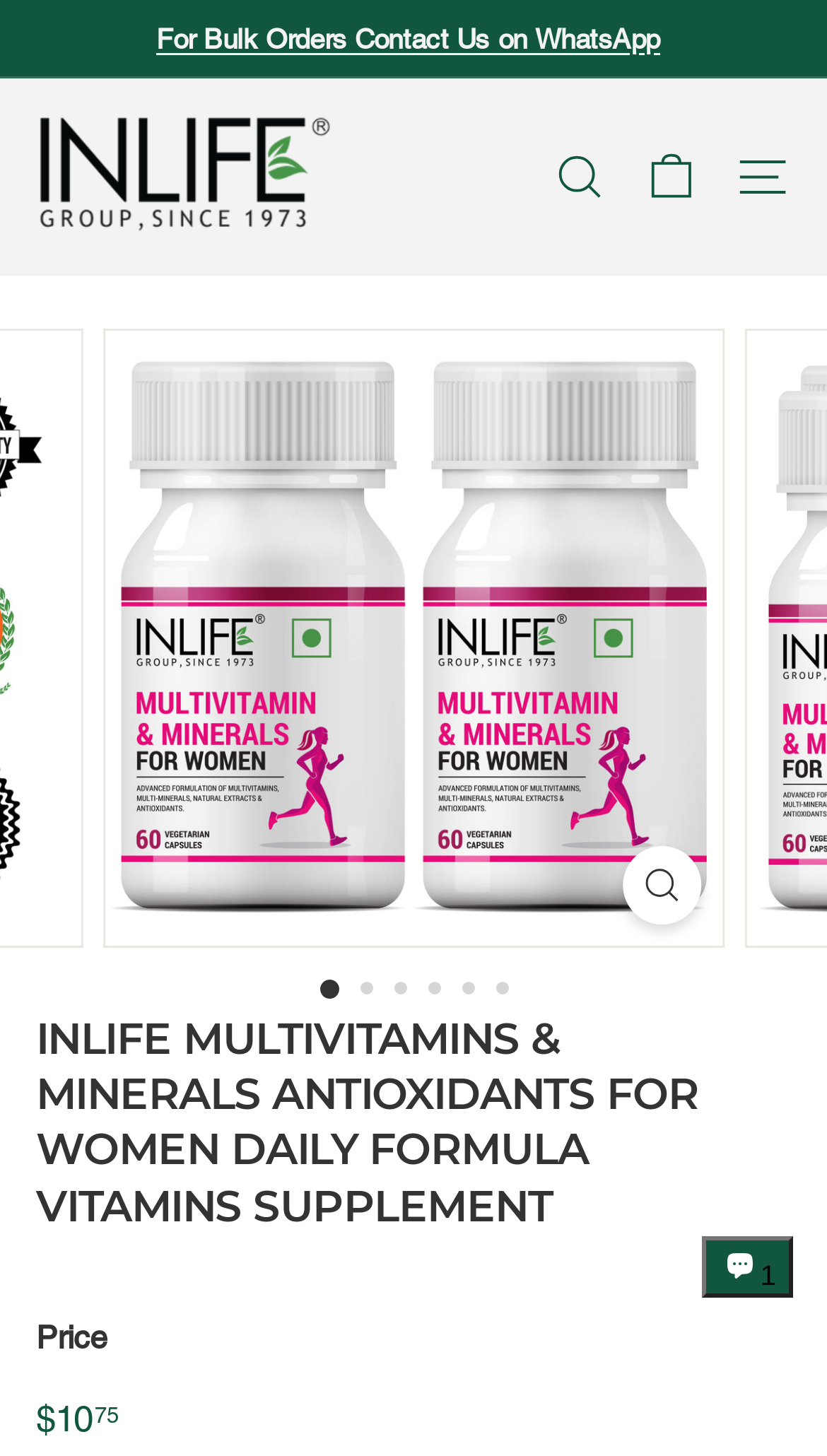What is the price of the multivitamin supplement?
Identify the answer in the screenshot and reply with a single word or phrase.

$10.75